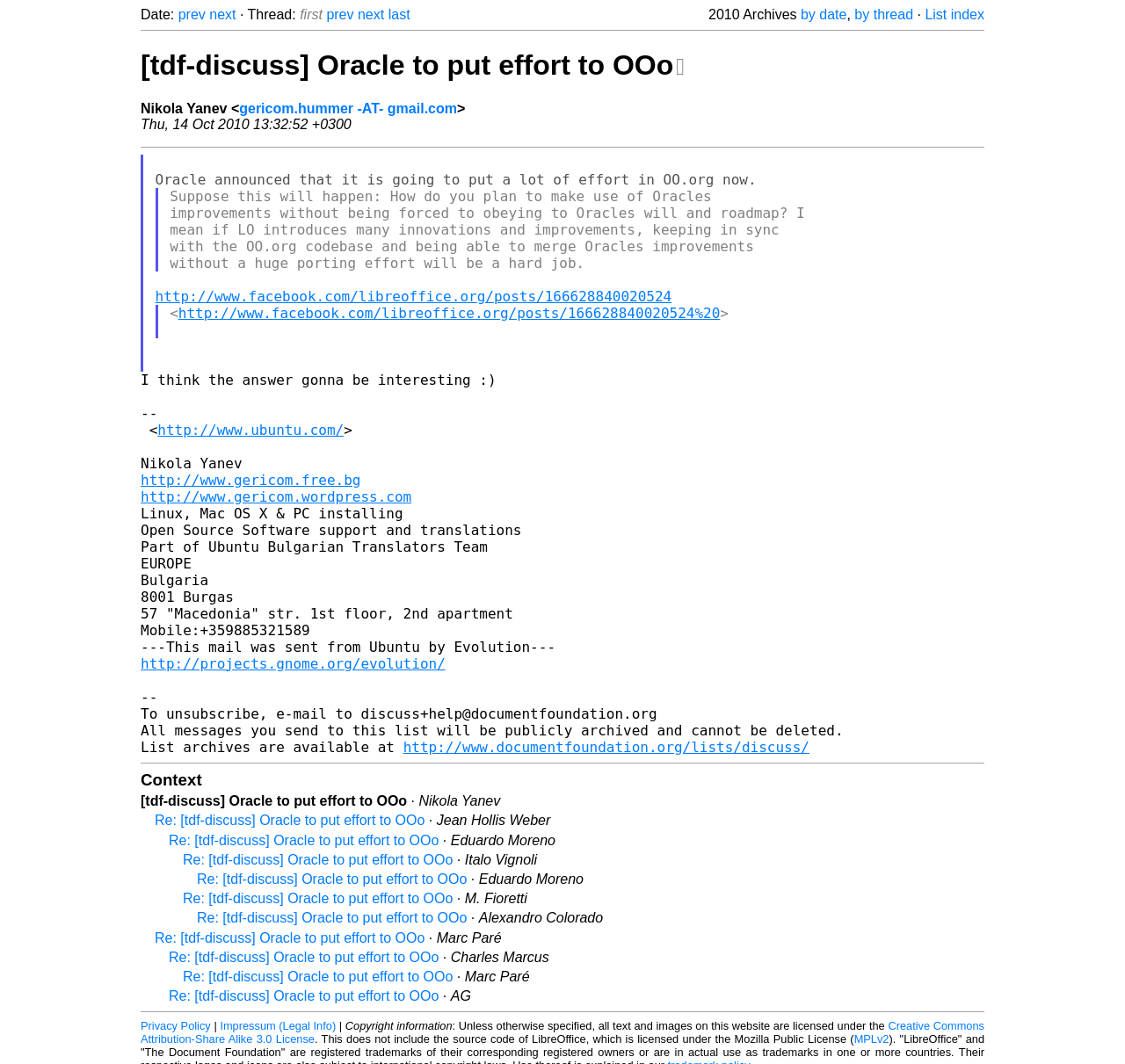Please specify the bounding box coordinates of the area that should be clicked to accomplish the following instruction: "view privacy policy". The coordinates should consist of four float numbers between 0 and 1, i.e., [left, top, right, bottom].

[0.125, 0.958, 0.187, 0.971]